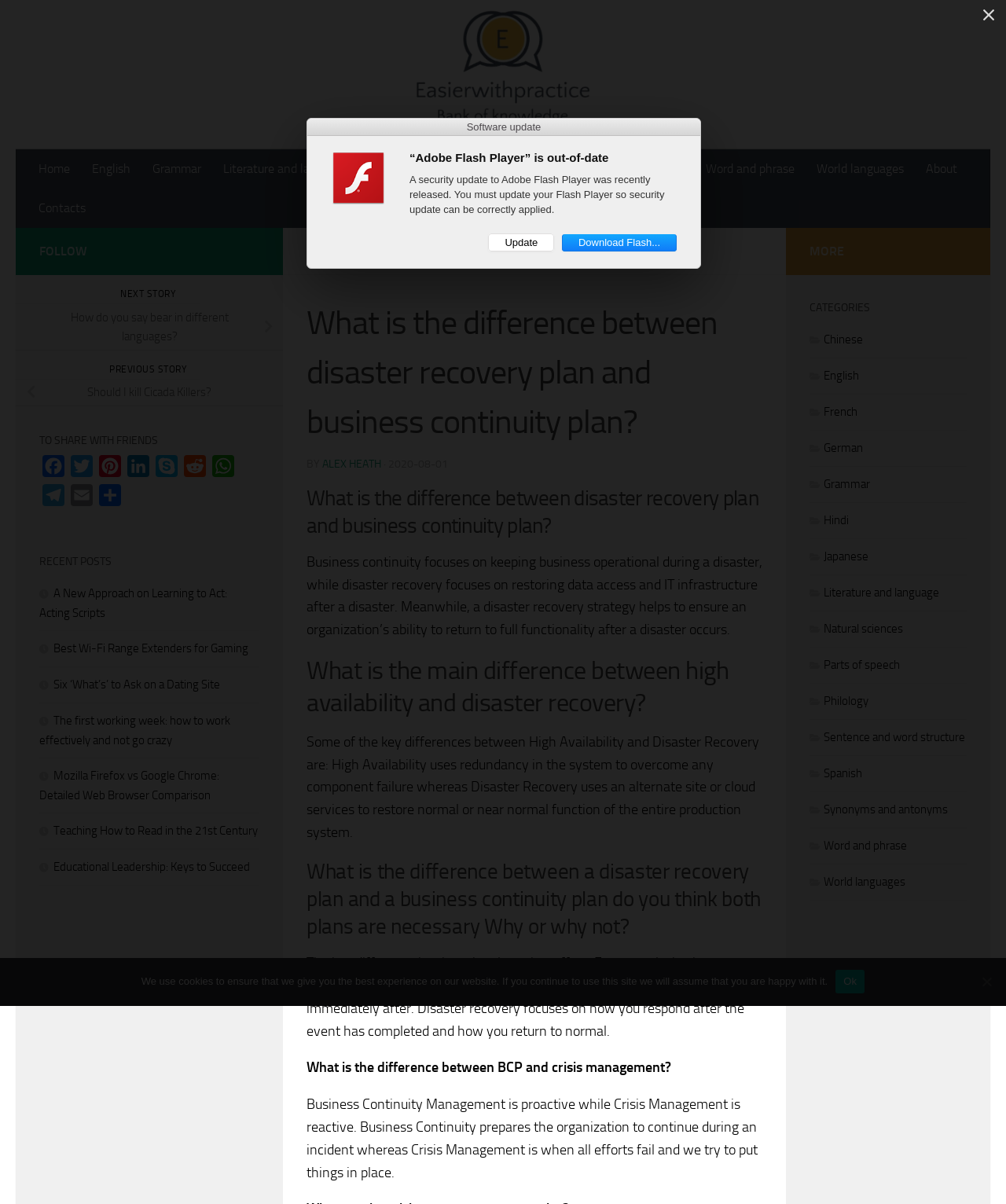Determine the bounding box coordinates of the element's region needed to click to follow the instruction: "Read the article 'What is the difference between disaster recovery plan and business continuity plan?'". Provide these coordinates as four float numbers between 0 and 1, formatted as [left, top, right, bottom].

[0.305, 0.248, 0.758, 0.371]